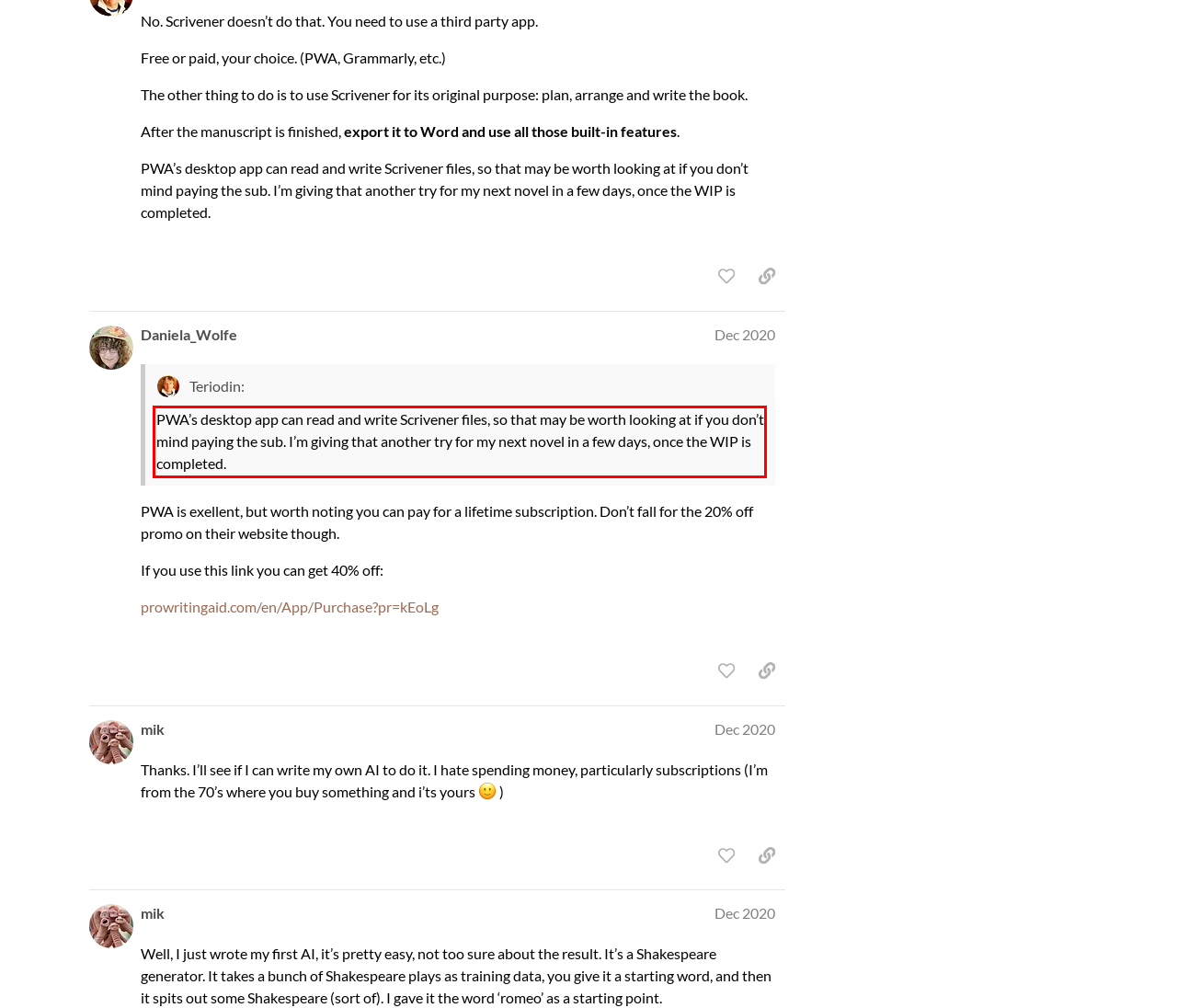Using the webpage screenshot, recognize and capture the text within the red bounding box.

PWA’s desktop app can read and write Scrivener files, so that may be worth looking at if you don’t mind paying the sub. I’m giving that another try for my next novel in a few days, once the WIP is completed.